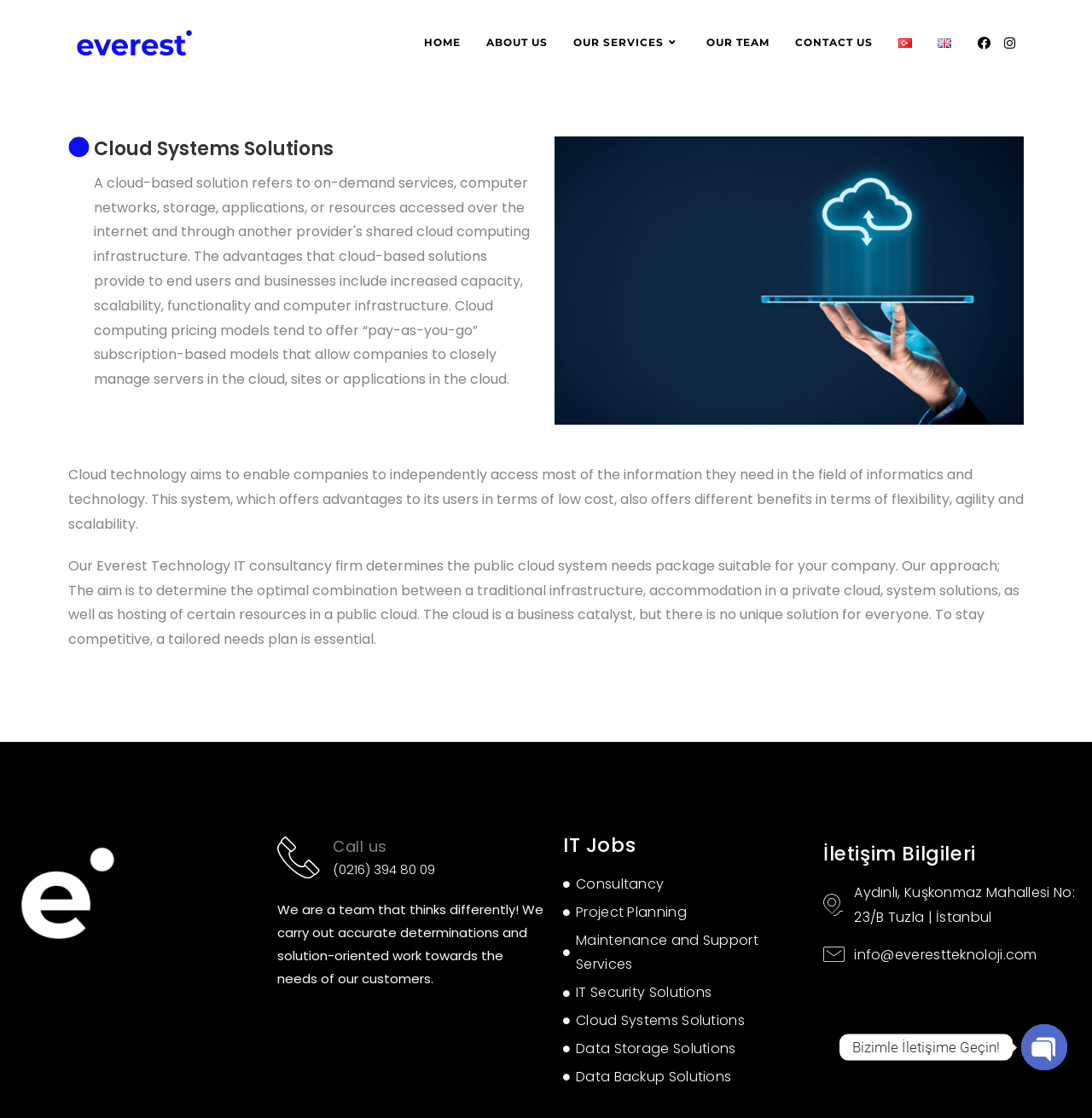Explain the webpage in detail, including its primary components.

The webpage is about Cloud Systems Solutions, a cloud-based service provided by Everest Teknoloji. At the top left corner, there is a logo of Everest Teknoloji, which is an image linked to the company's website. Next to the logo, there is a list of social media links, including Facebook and Instagram.

Below the logo and social media links, there is a navigation menu with links to different sections of the website, including HOME, ABOUT US, OUR SERVICES, OUR TEAM, CONTACT US, and language options (Türkçe and English).

The main content of the webpage is divided into several sections. The first section has a heading "Cloud Systems Solutions" and a brief description of cloud technology and its benefits. There is also an image on the left side of this section.

The second section describes the approach of Everest Technology, an IT consultancy firm, in determining the public cloud system needs of a company. This section has two paragraphs of text.

The third section has a call-to-action button "Call us" with a phone number (0216) 394 80 09. There is also a heading "IT Jobs" with a list of services offered, including Consultancy, Project Planning, Maintenance and Support Services, IT Security Solutions, Cloud Systems Solutions, Data Storage Solutions, and Data Backup Solutions.

The fourth section has a heading "İletişim Bilgileri" (Contact Information) with the company's address, email address, and a link to open a chat window. There are also two links to Phone and Whatsapp at the bottom right corner of the webpage.

Overall, the webpage provides an overview of Cloud Systems Solutions and the services offered by Everest Teknoloji, as well as contact information and a call-to-action to encourage visitors to get in touch.